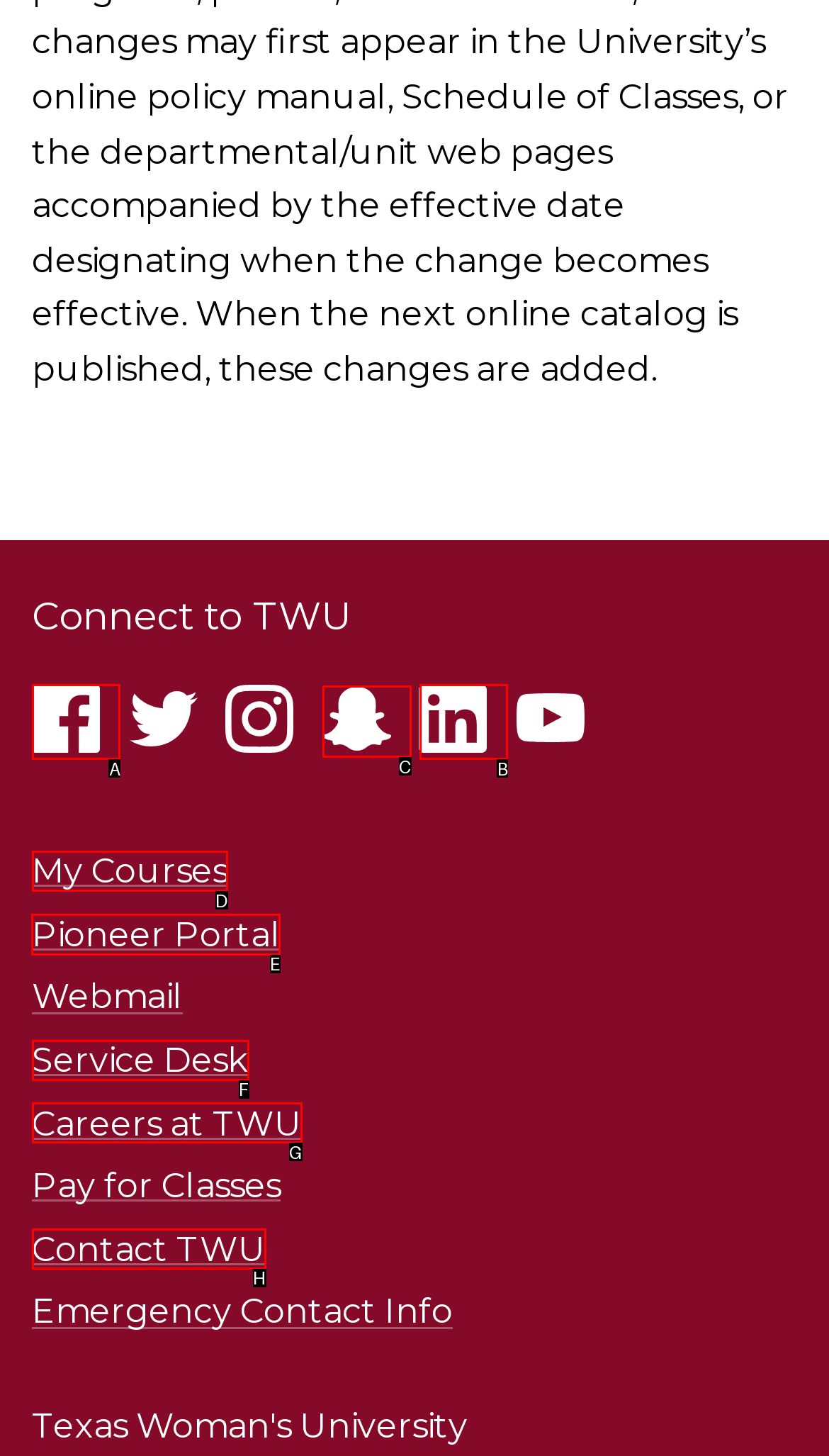Determine which HTML element to click on in order to complete the action: Open Pioneer Portal.
Reply with the letter of the selected option.

E